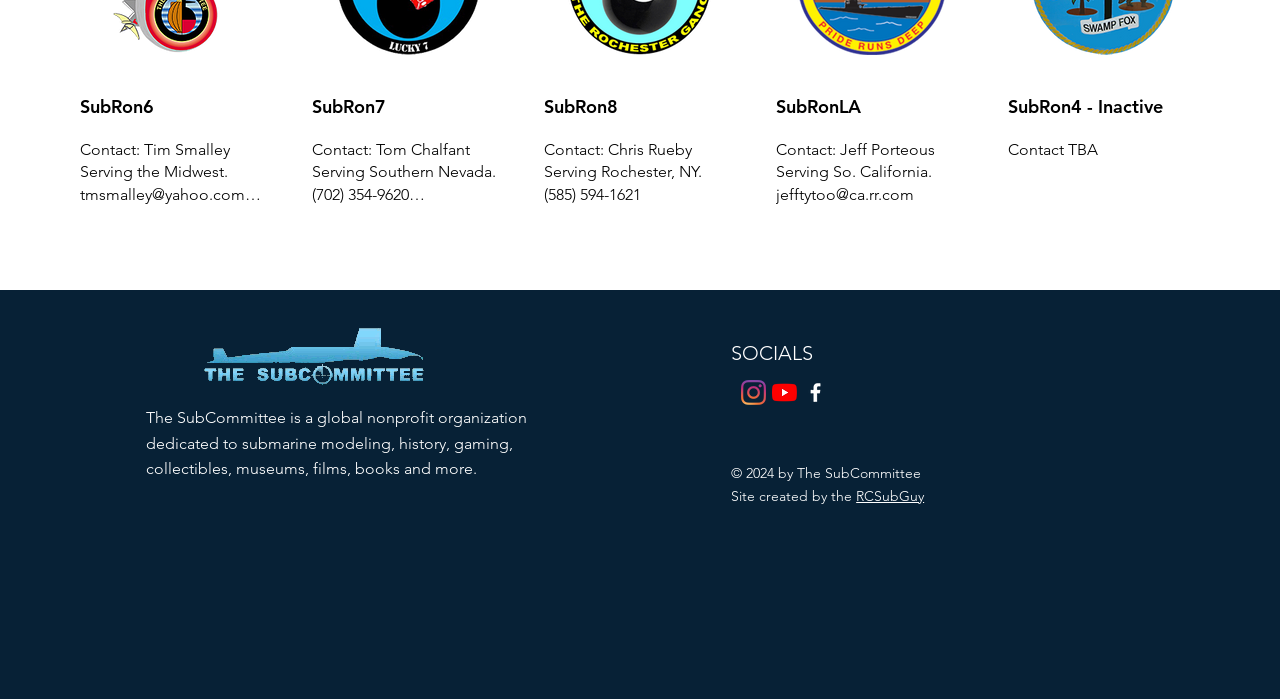What is the copyright year?
Look at the image and provide a detailed response to the question.

I looked for a static text element that mentions the copyright year and found one that says '© 2024 by The SubCommittee'. From this, I extracted the copyright year, which is 2024.